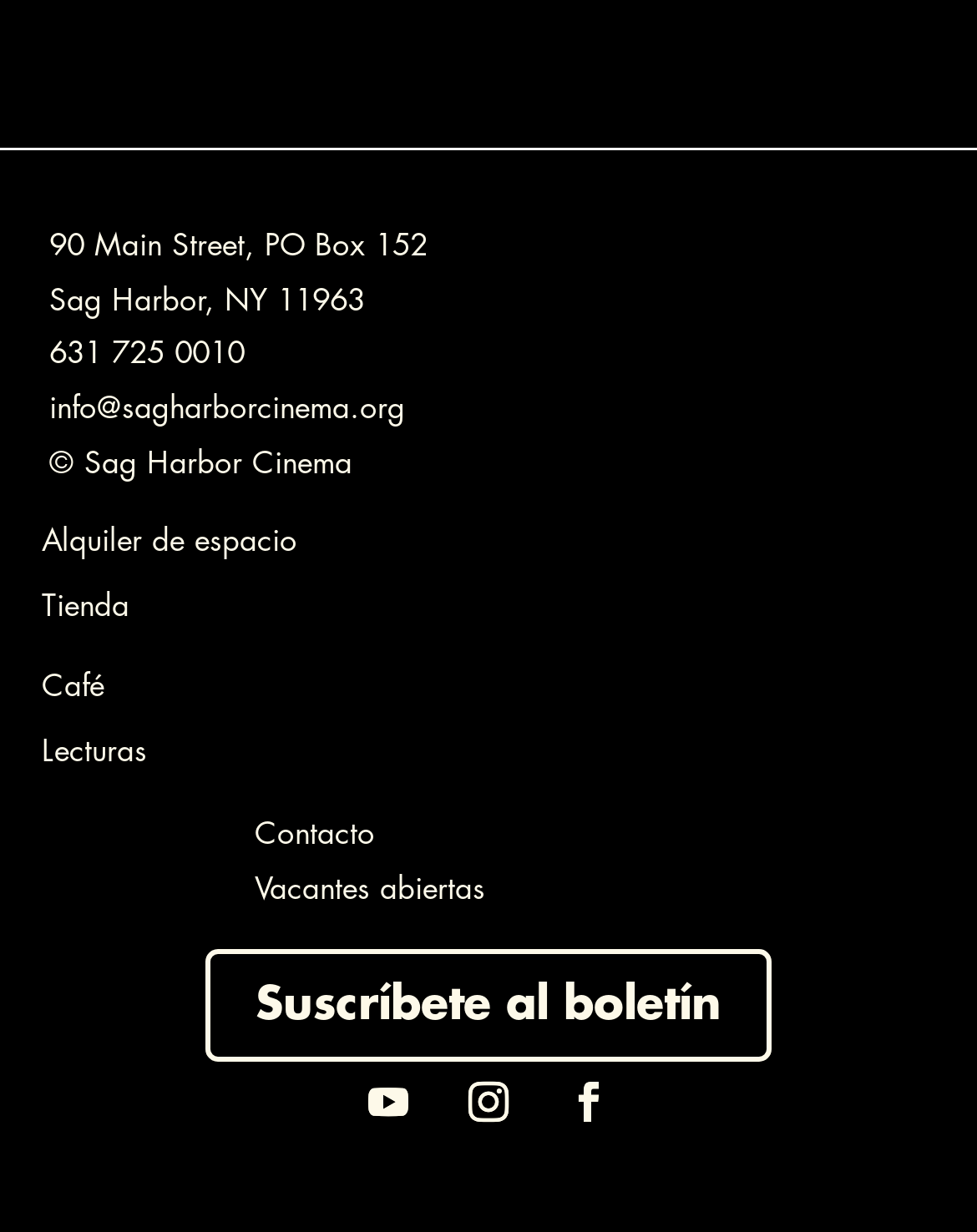Locate the bounding box coordinates of the element that should be clicked to execute the following instruction: "go to the store".

[0.042, 0.48, 0.132, 0.505]